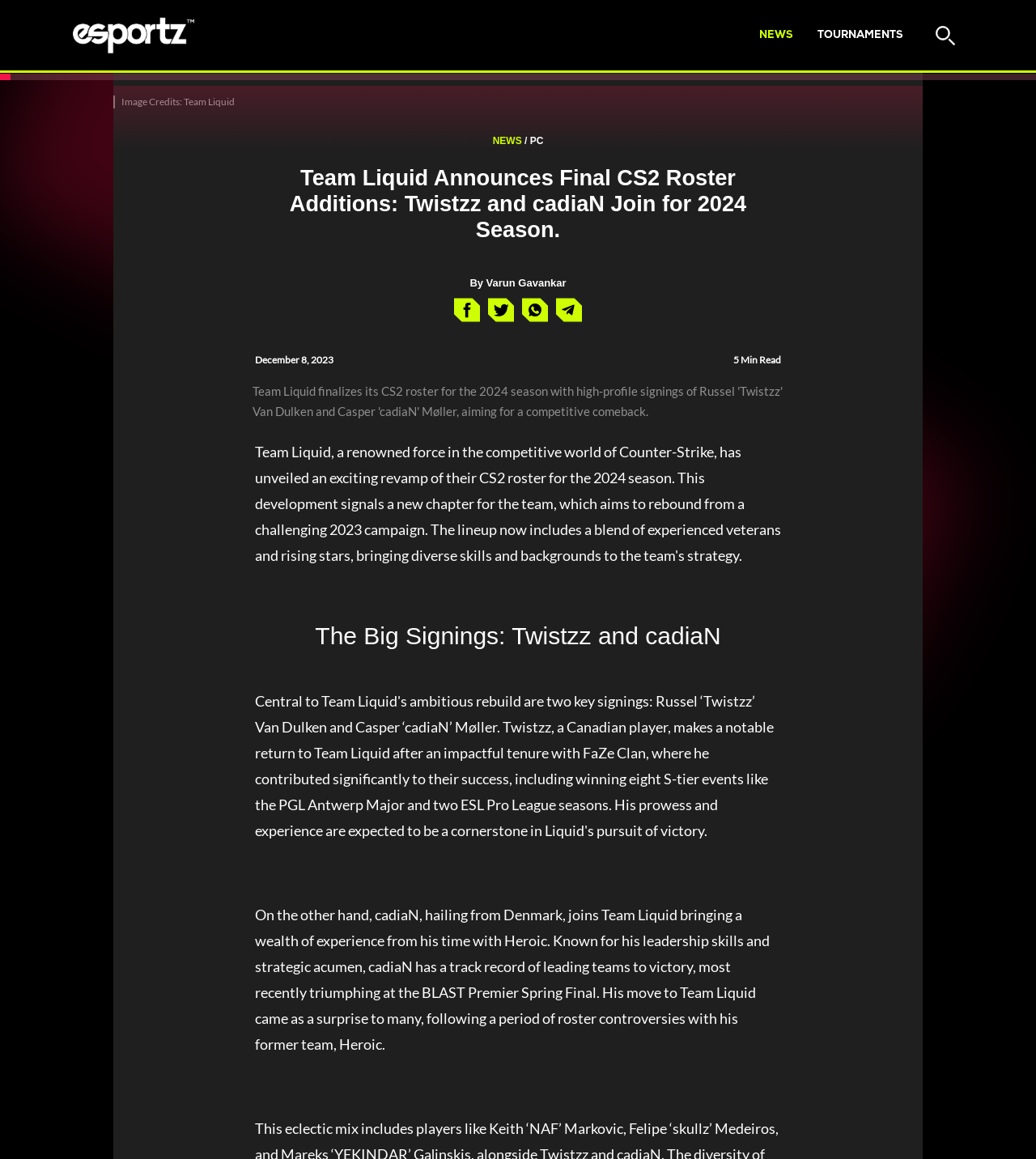Please provide the bounding box coordinates for the element that needs to be clicked to perform the instruction: "Search for something". The coordinates must consist of four float numbers between 0 and 1, formatted as [left, top, right, bottom].

[0.903, 0.022, 0.922, 0.039]